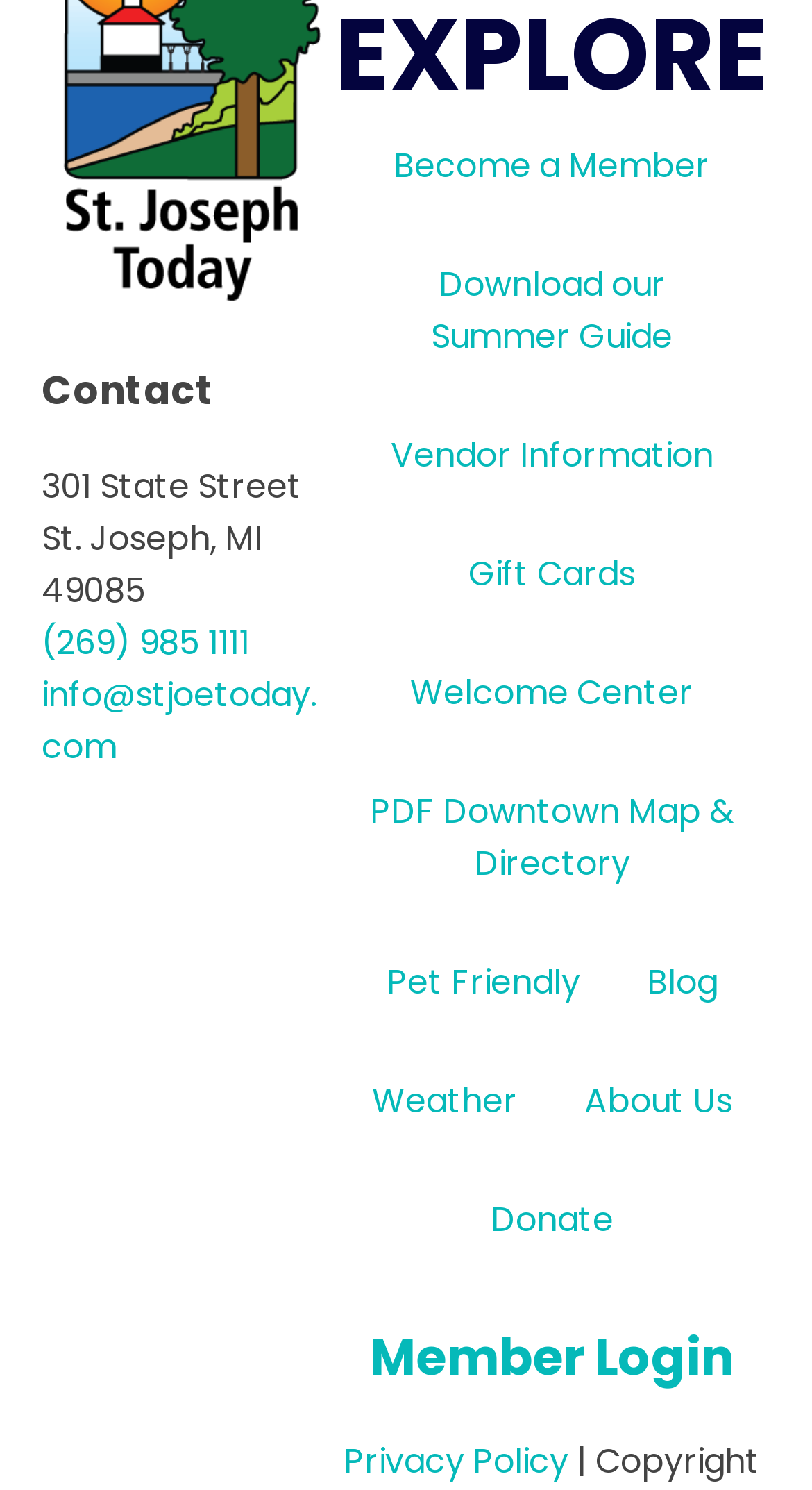What is the phone number of the contact?
Based on the screenshot, respond with a single word or phrase.

(269) 985 1111